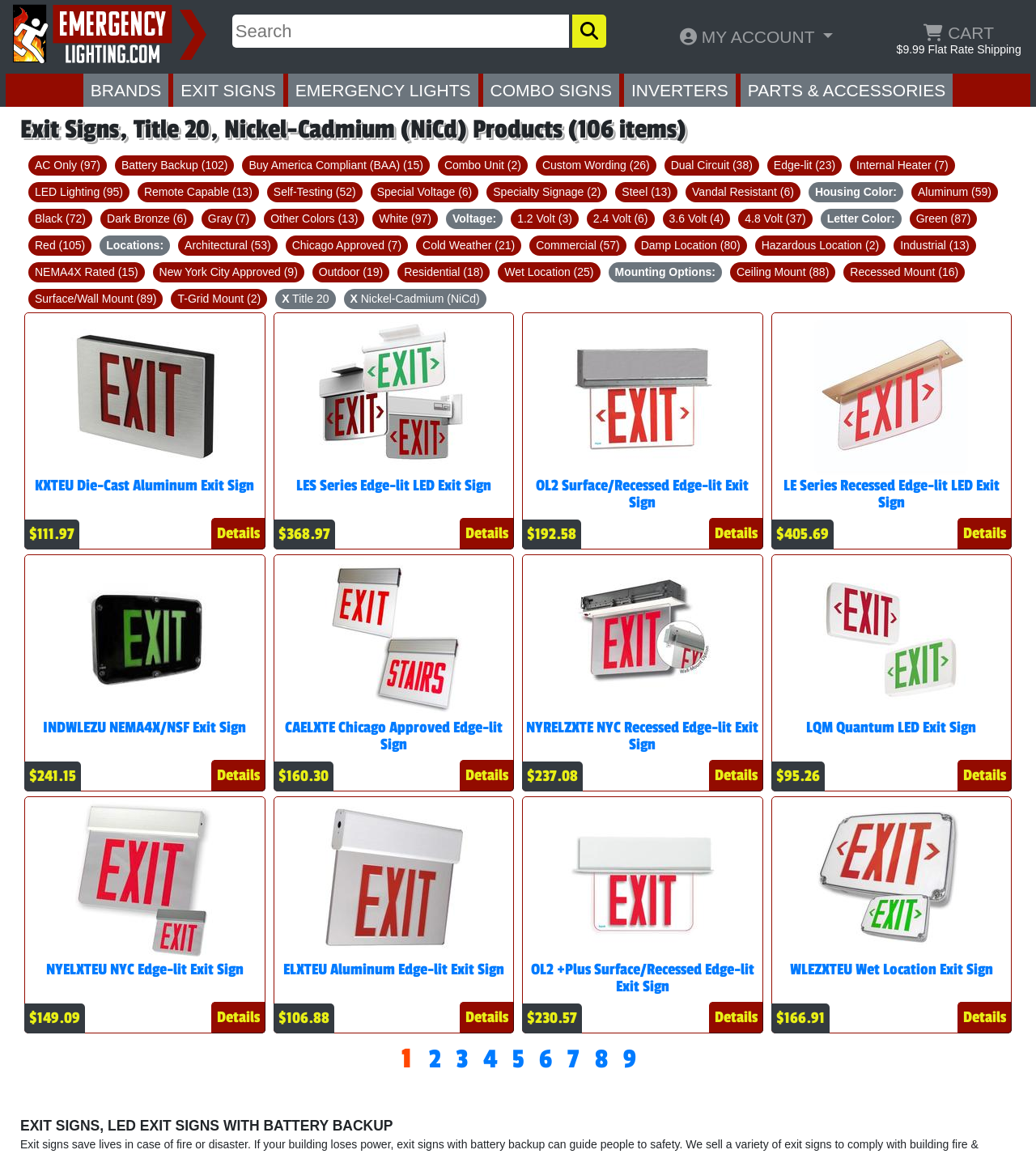Give a succinct answer to this question in a single word or phrase: 
What is the price of the KXTEU3-R-B-A Exit Sign?

$111.97